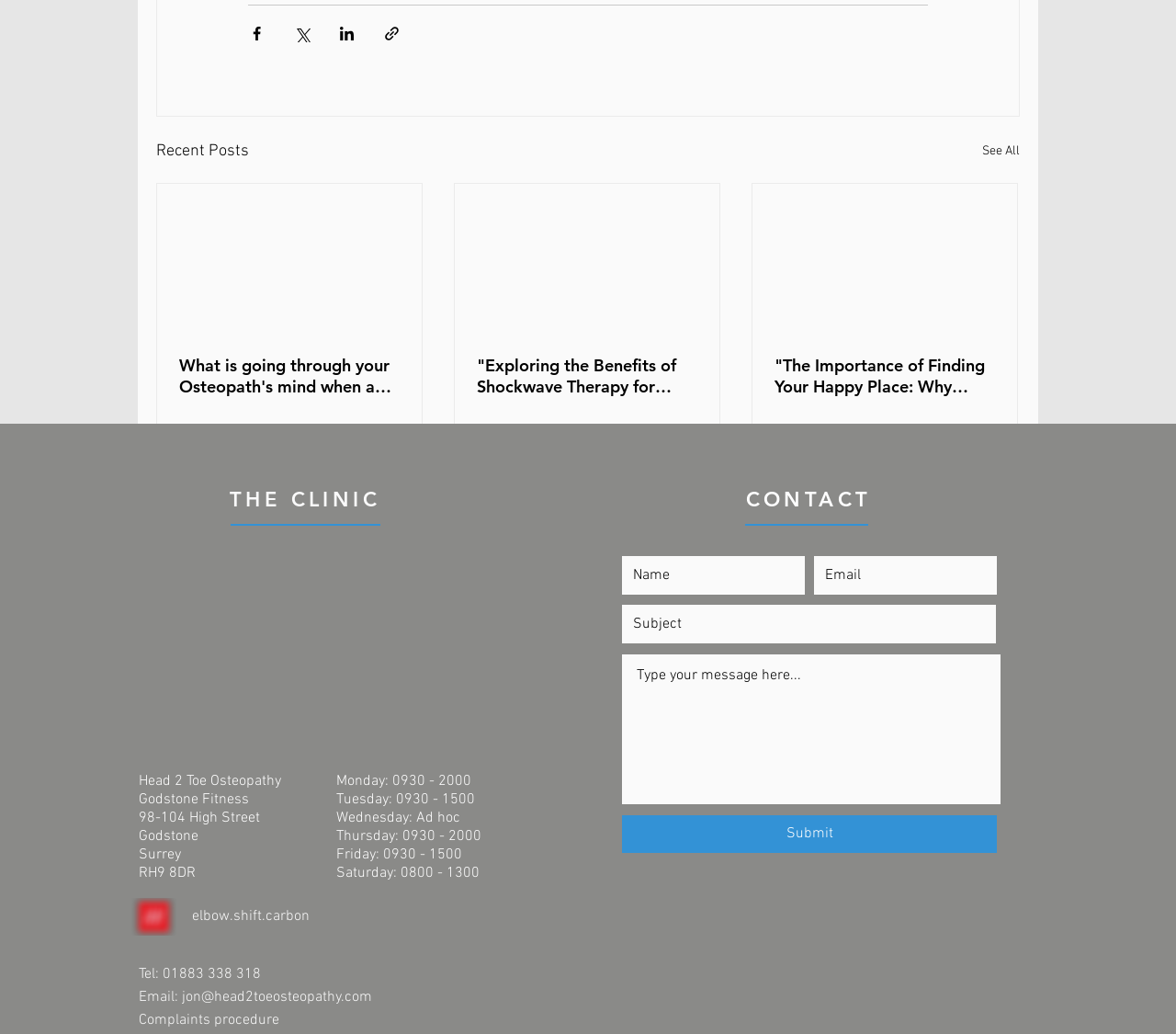Please determine the bounding box coordinates for the UI element described here. Use the format (top-left x, top-left y, bottom-right x, bottom-right y) with values bounded between 0 and 1: Get In Touch

None